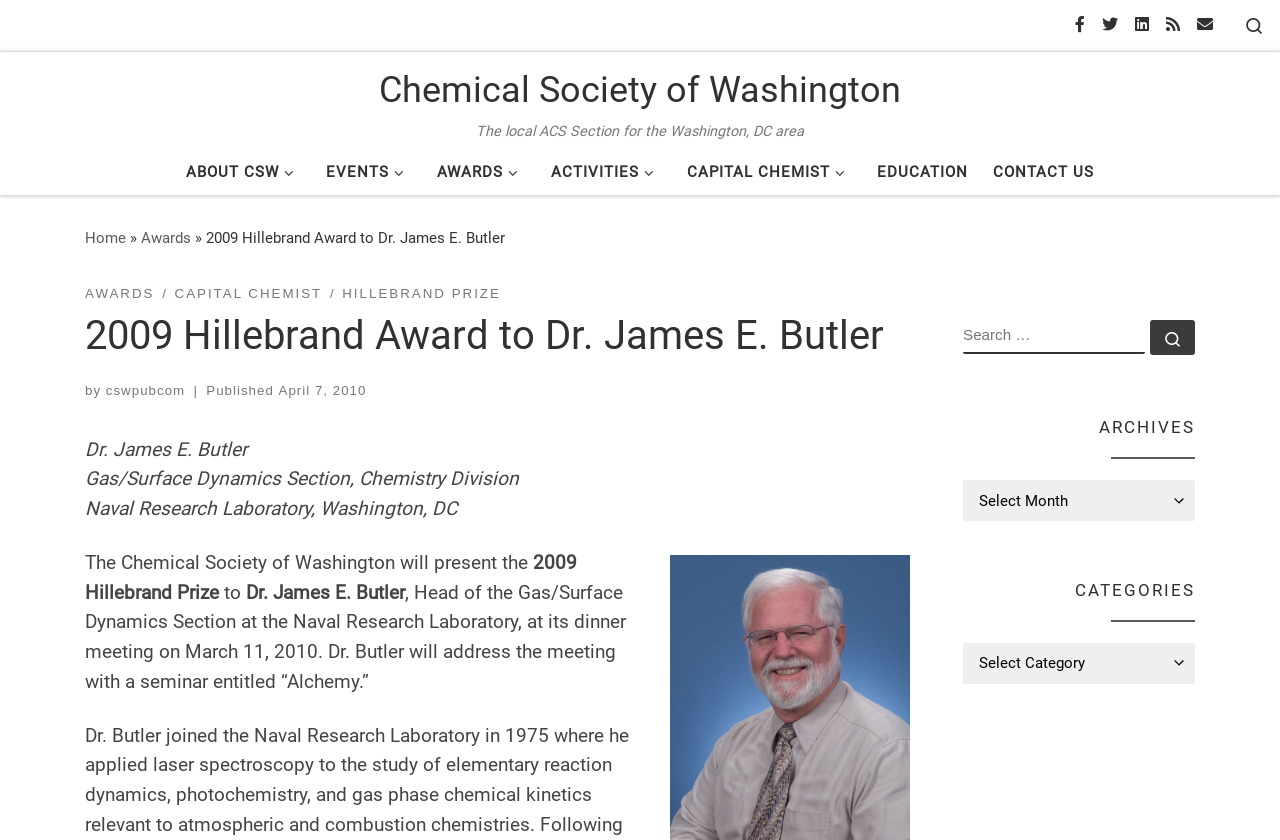Articulate a complete and detailed caption of the webpage elements.

The webpage is about the Chemical Society of Washington, specifically the 2009 Hillebrand Award to Dr. James E. Butler. At the top left, there is a link to skip to the content. On the top right, there are social media links to follow the Chemical Society of Washington on Facebook, Twitter, LinkedIn, and RSS feed, as well as a search icon.

Below the social media links, there is a header section with a link to the Chemical Society of Washington's homepage and a brief description of the organization. Underneath, there is a navigation menu with links to different sections, including ABOUT CSW, EVENTS, AWARDS, ACTIVITIES, CAPITAL CHEMIST, and EDUCATION.

The main content of the page is about the 2009 Hillebrand Award, which is presented to Dr. James E. Butler. There is a heading that reads "2009 Hillebrand Award to Dr. James E. Butler" followed by a brief description of the award and the recipient. The description includes Dr. Butler's title, organization, and a brief summary of his work.

On the right side of the page, there is a complementary section with a search box, archives, and categories. The search box allows users to search the website, and the archives and categories sections provide links to past articles and topics.

Overall, the webpage is well-organized and easy to navigate, with clear headings and concise text. The layout is clean, with a clear distinction between the main content and the complementary sections.